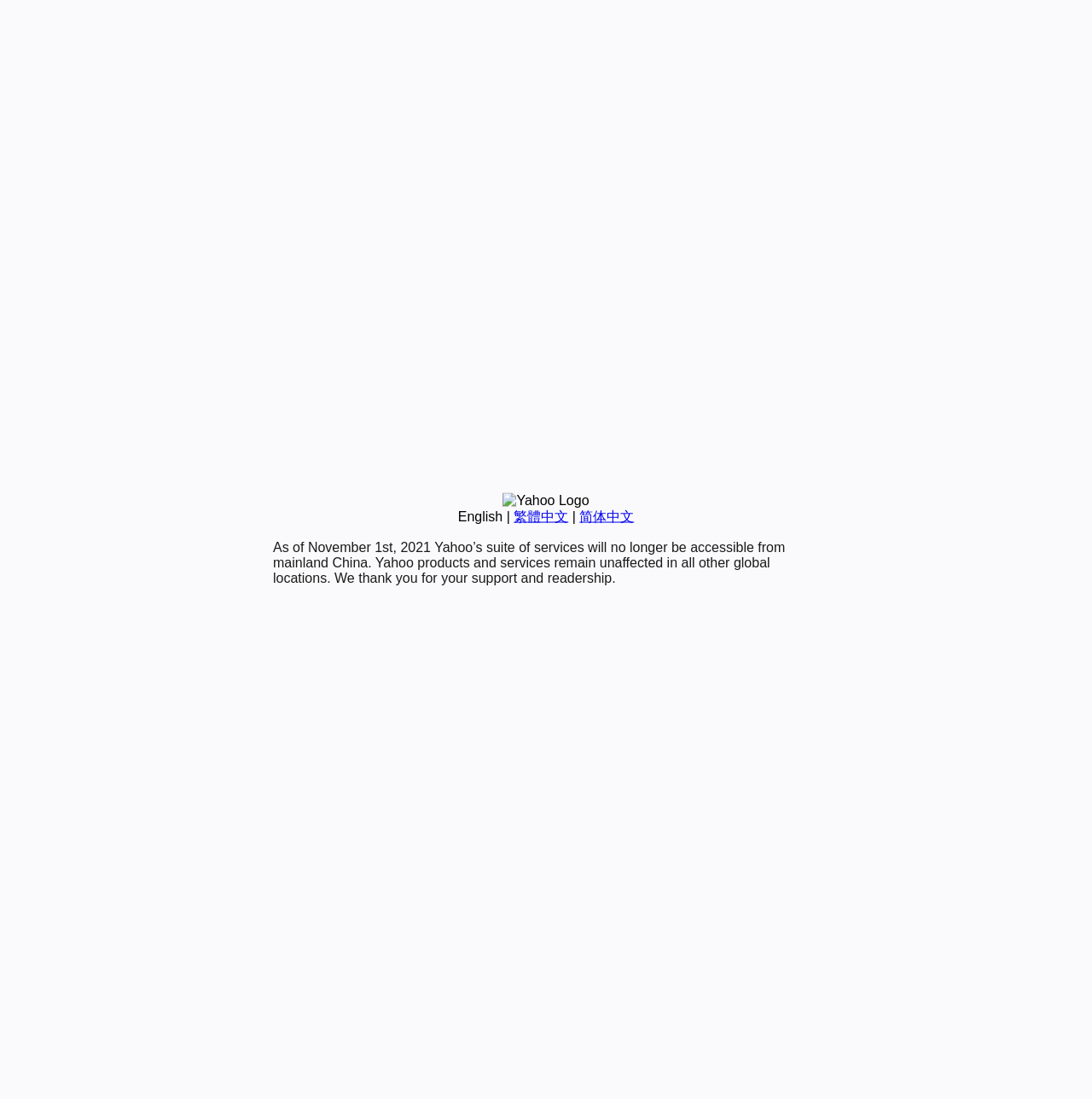Based on the element description, predict the bounding box coordinates (top-left x, top-left y, bottom-right x, bottom-right y) for the UI element in the screenshot: English

[0.419, 0.463, 0.46, 0.476]